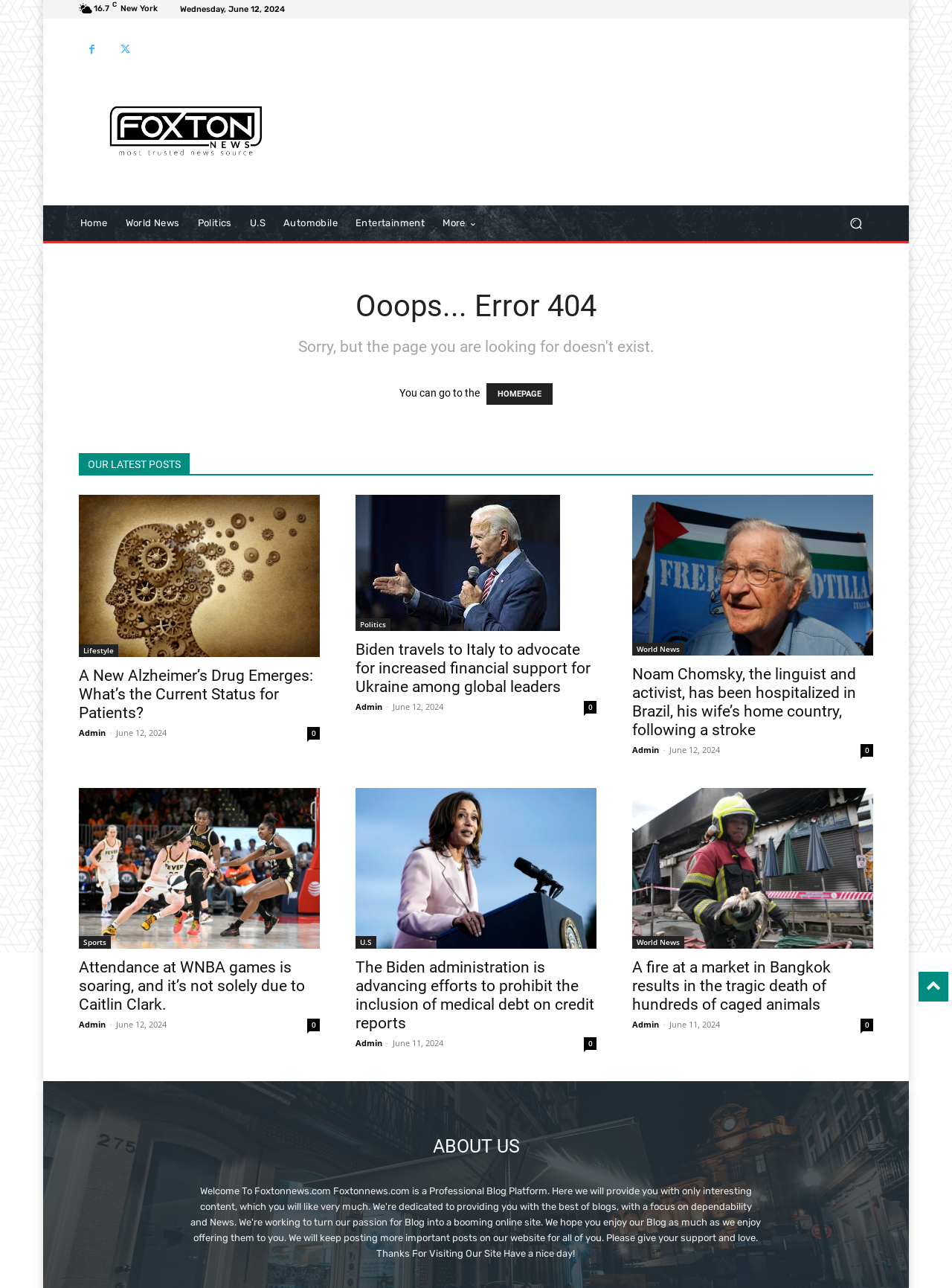Carefully observe the image and respond to the question with a detailed answer:
What is the current date?

The current date can be found in the top section of the webpage, where it is displayed as 'Wednesday, June 12, 2024'.